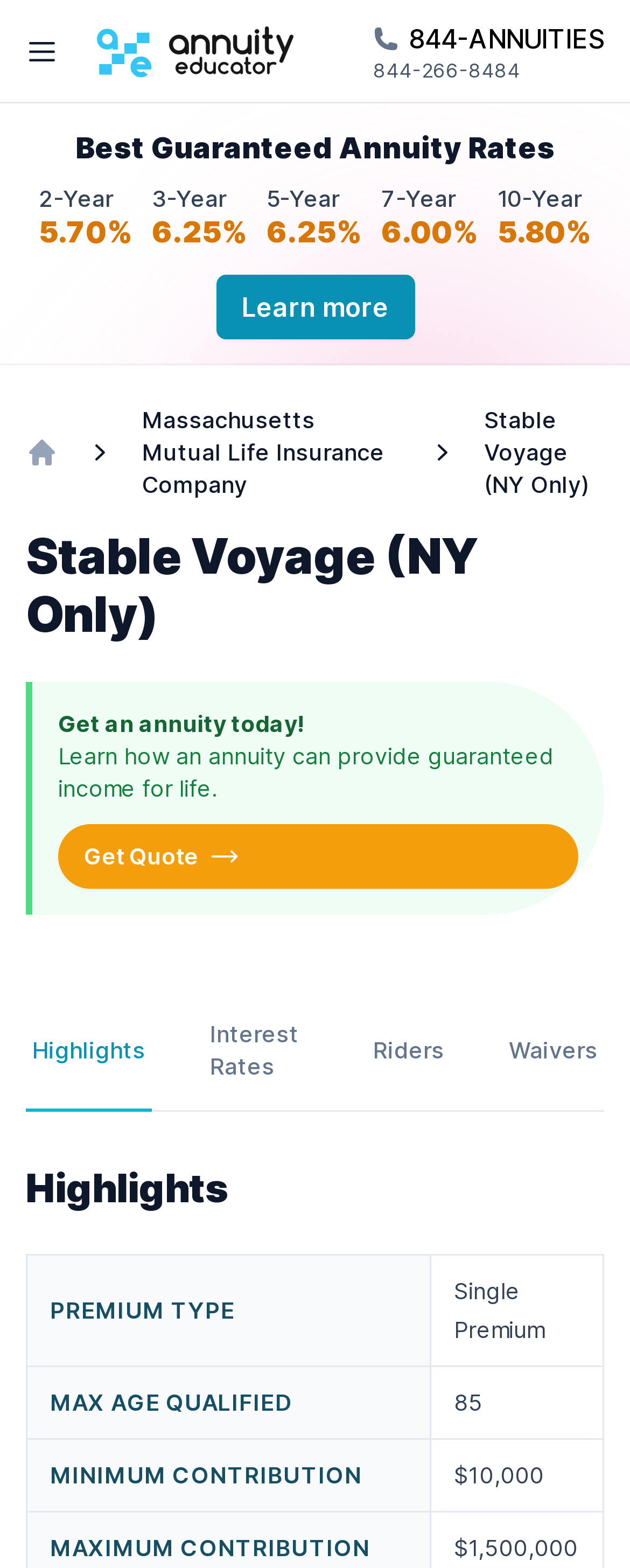From the image, can you give a detailed response to the question below:
What is the purpose of an annuity?

I found the answer by reading the text in the main content section, which says 'Learn how an annuity can provide guaranteed income for life', indicating that the purpose of an annuity is to provide guaranteed income for life.